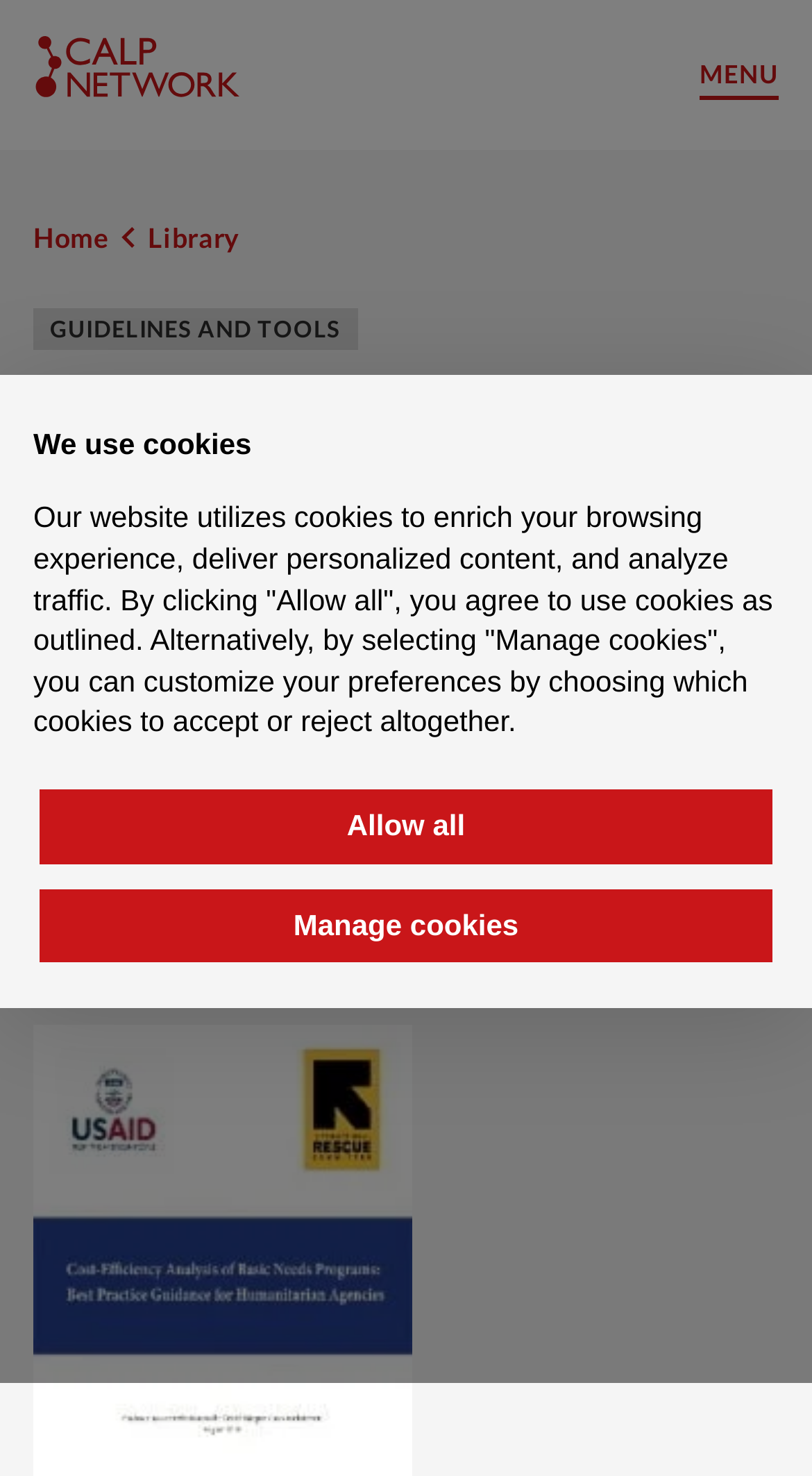What is the purpose of the button 'MENU'?
Using the details from the image, give an elaborate explanation to answer the question.

I inferred the purpose of the button 'MENU' by its location and the surrounding elements. It is located at the top right corner of the webpage, which is a common location for navigation menus. Additionally, the button is expandable, suggesting that it leads to a dropdown menu with links to other pages.